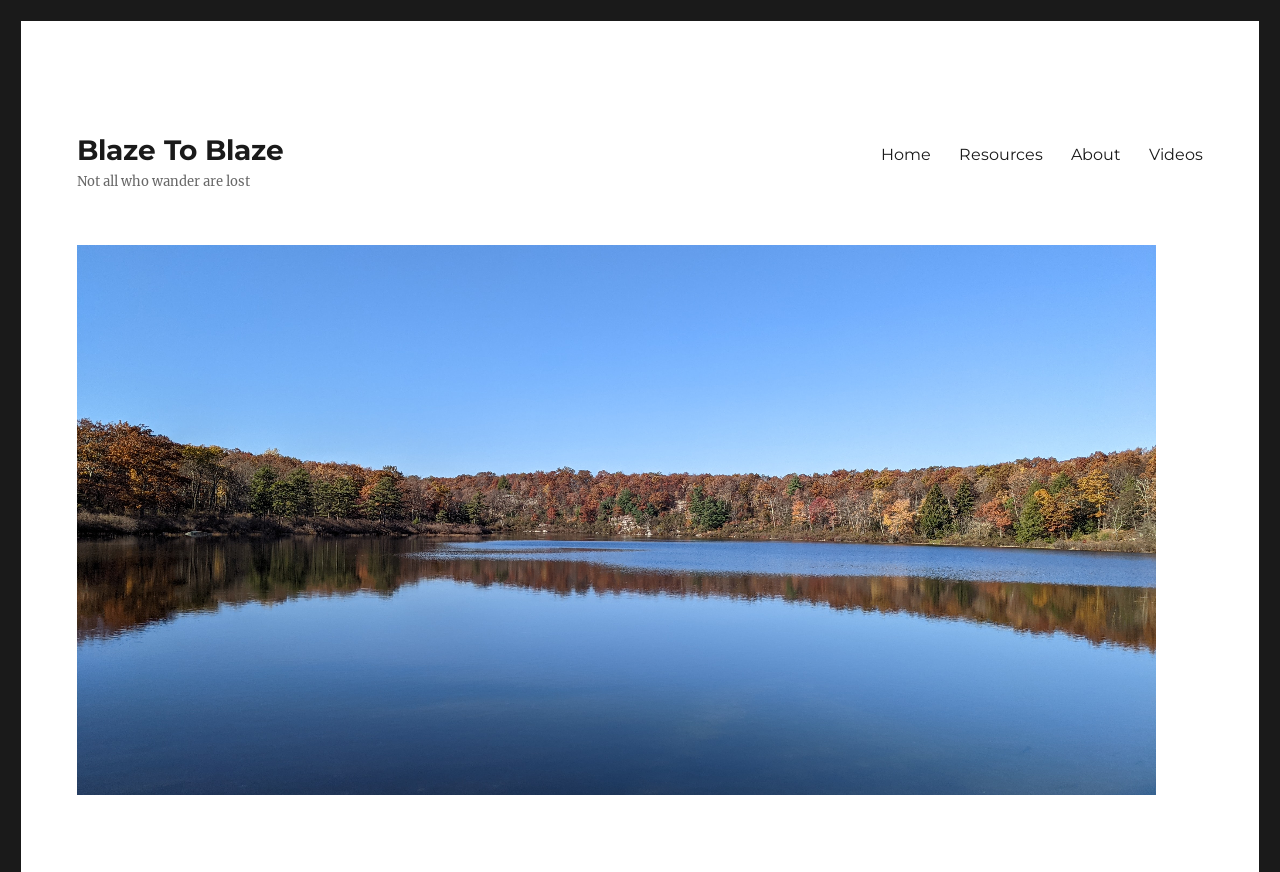What is the text above the Blaze To Blaze link?
Refer to the image and provide a one-word or short phrase answer.

Not all who wander are lost